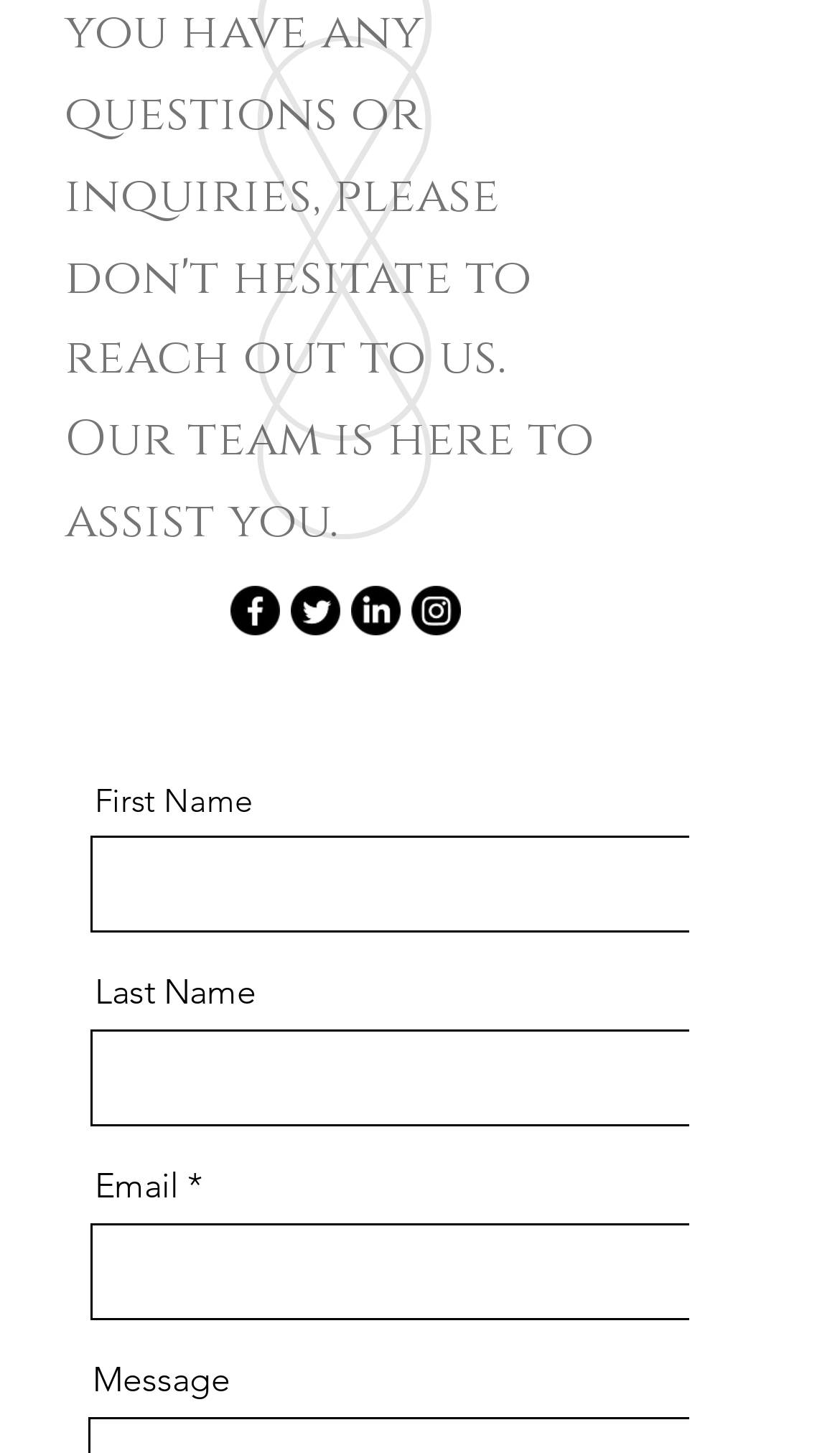Extract the bounding box coordinates for the HTML element that matches this description: "aria-label="Twitter"". The coordinates should be four float numbers between 0 and 1, i.e., [left, top, right, bottom].

[0.346, 0.403, 0.405, 0.437]